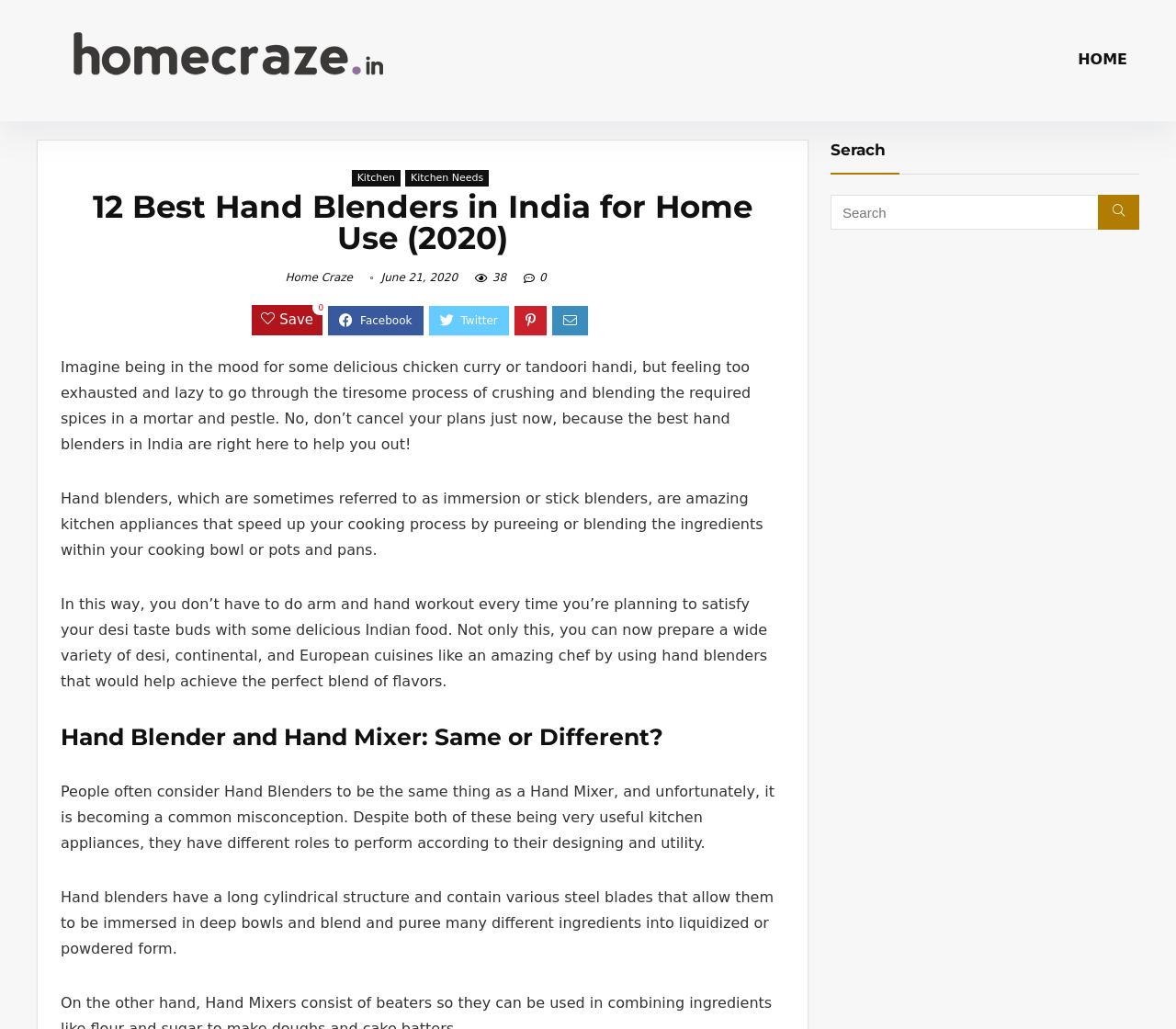What is the difference between hand blenders and hand mixers?
Using the image, answer in one word or phrase.

Different roles